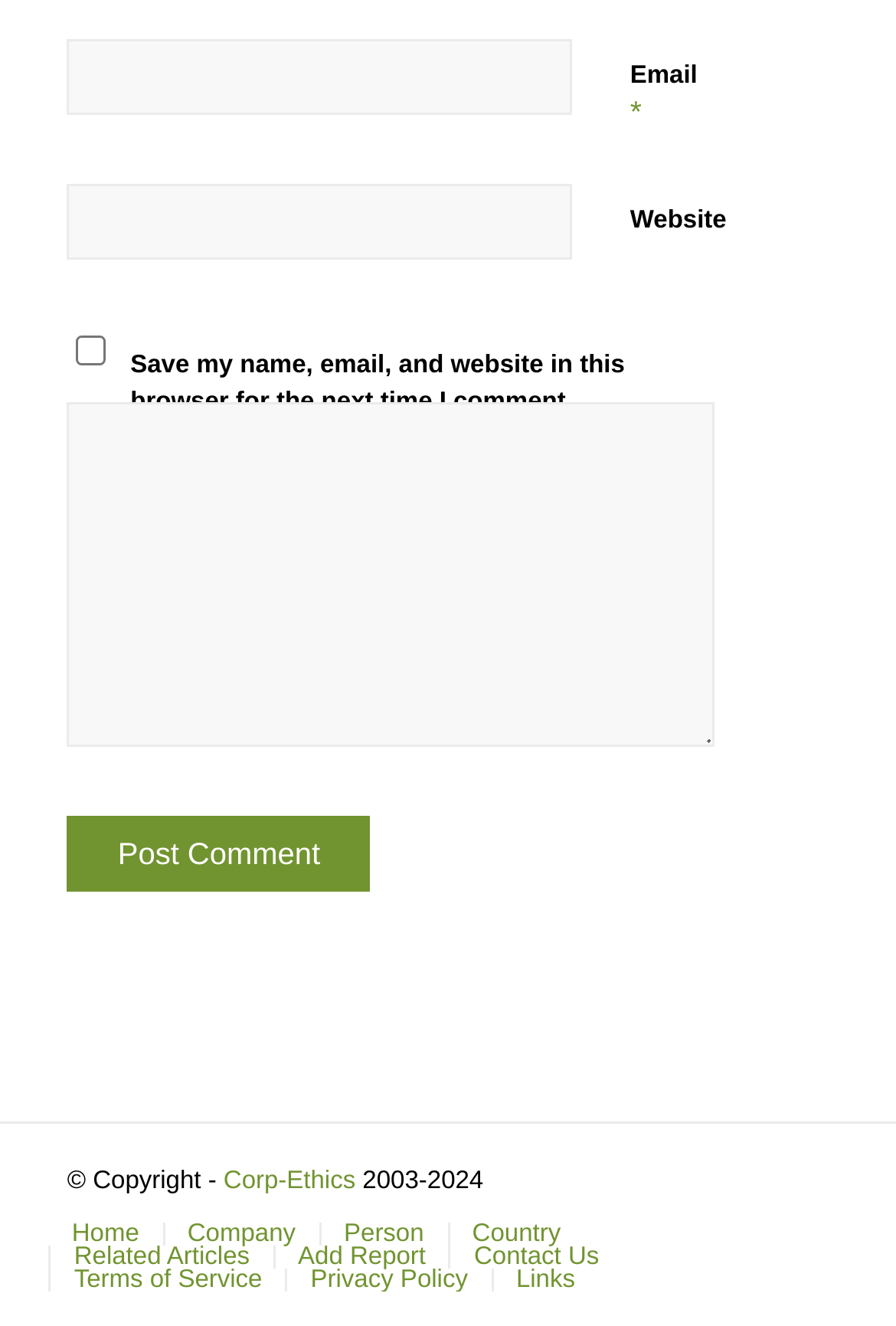Find the bounding box coordinates of the area to click in order to follow the instruction: "Enter email address".

[0.075, 0.029, 0.639, 0.086]